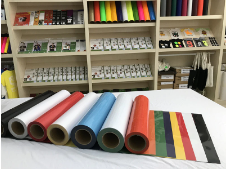What is the likely profession of the environment?
Answer briefly with a single word or phrase based on the image.

Supplying transfer materials